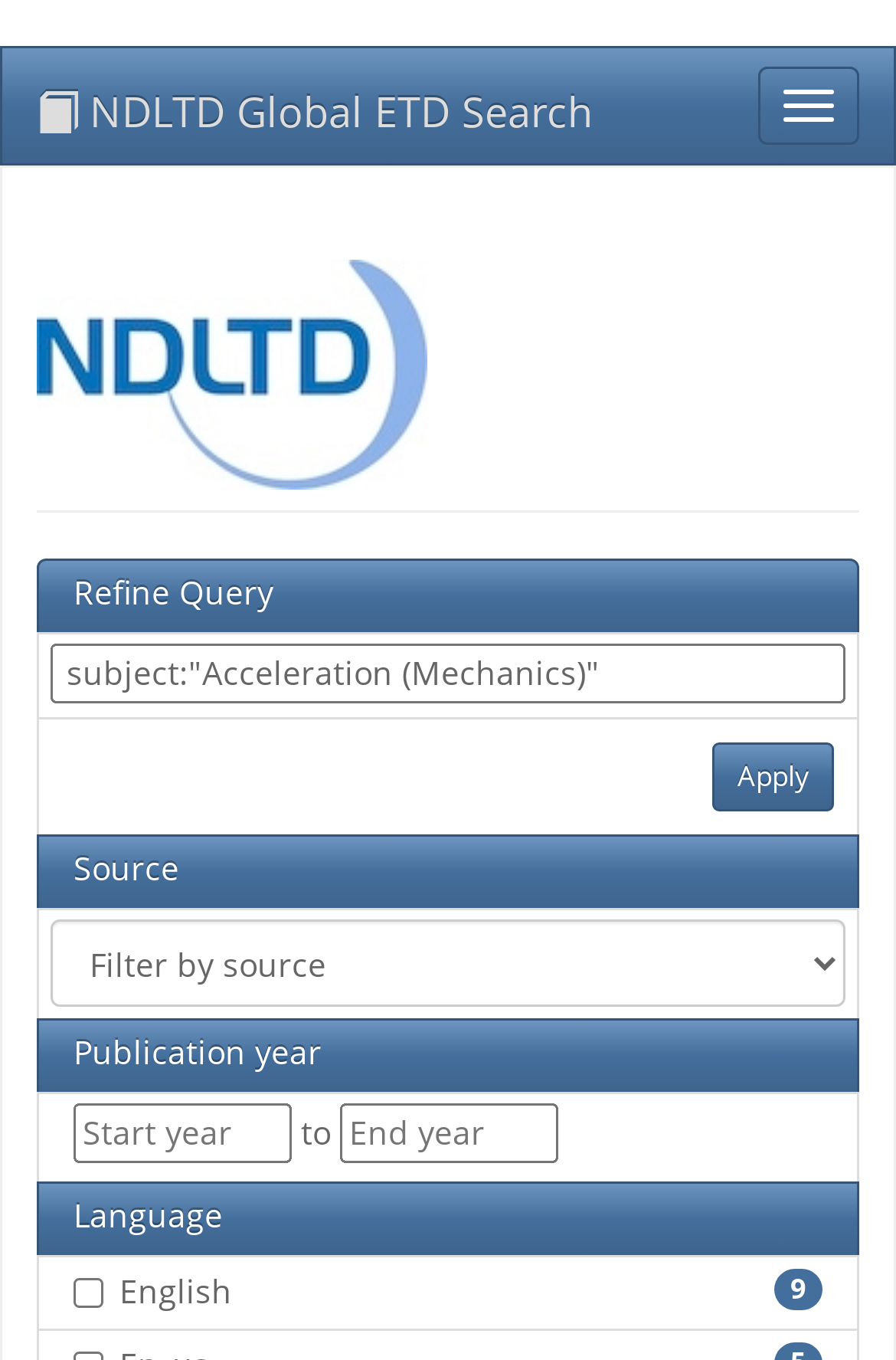Generate a comprehensive description of the webpage content.

The webpage is titled "Global ETD Search" and appears to be a search interface for electronic theses and dissertations. At the top left, there is a link with the text "NDLTD Global ETD Search" followed by a button on the top right. Below the link, there is a prominent image taking up a significant portion of the top half of the page.

The main search functionality is located in the middle of the page, where a text box with a placeholder text "Type something to start searching..." is positioned. Above the text box, there is a "Refine Query" label. Within the text box, there is a suggested search query "subject:"Acceleration (Mechanics)"".

To the right of the text box, there is an "Apply" button. Below the text box, there are several search filters. The first filter is labeled "Source", followed by a combo box. The next filter is labeled "Publication year", which consists of two spin buttons for selecting a start year and an end year, with a "to" label in between. The final filter is labeled "Language", with a checkbox option for "English".

Overall, the webpage is designed to facilitate searching and filtering of electronic theses and dissertations based on various criteria.